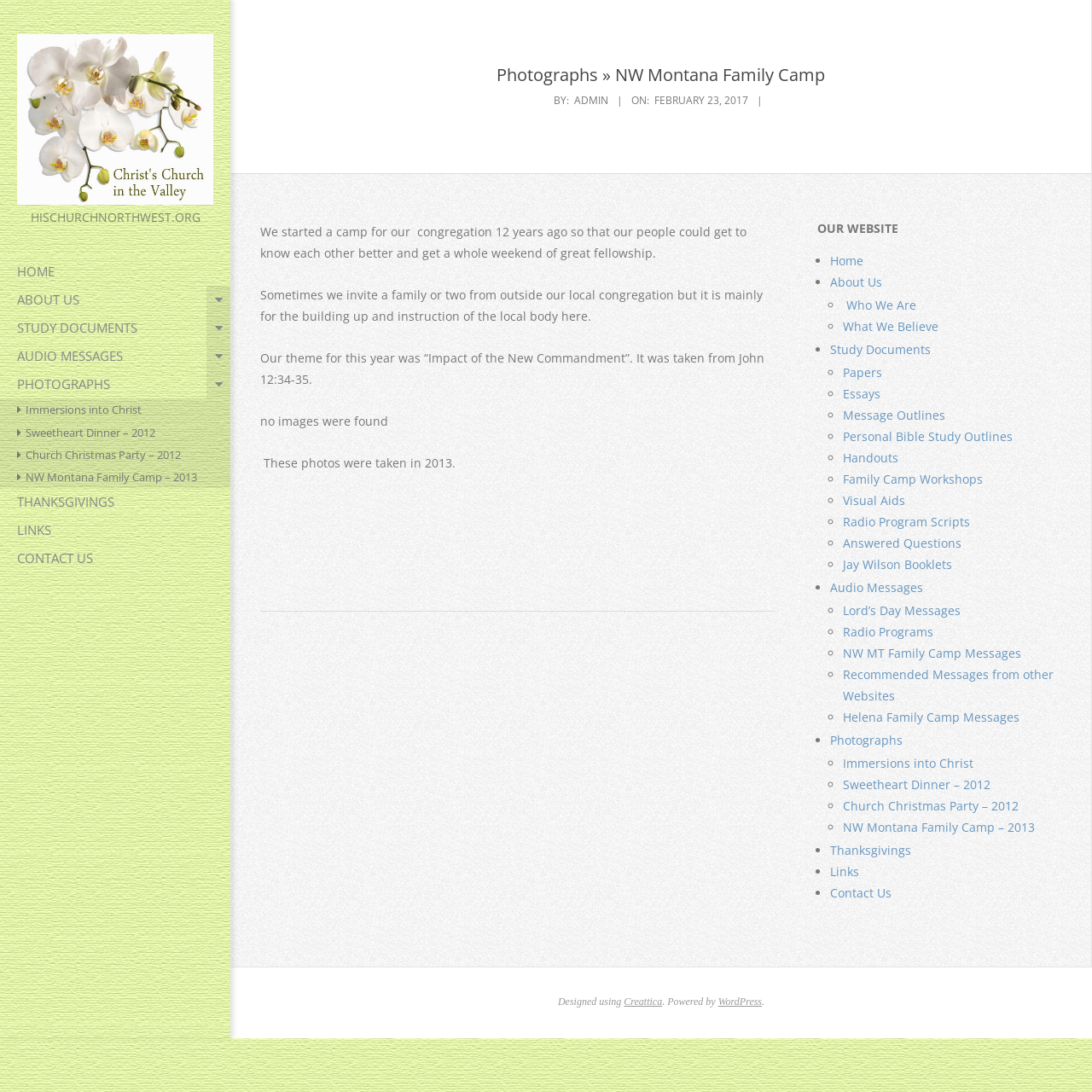Determine the main headline of the webpage and provide its text.

Photographs » NW Montana Family Camp